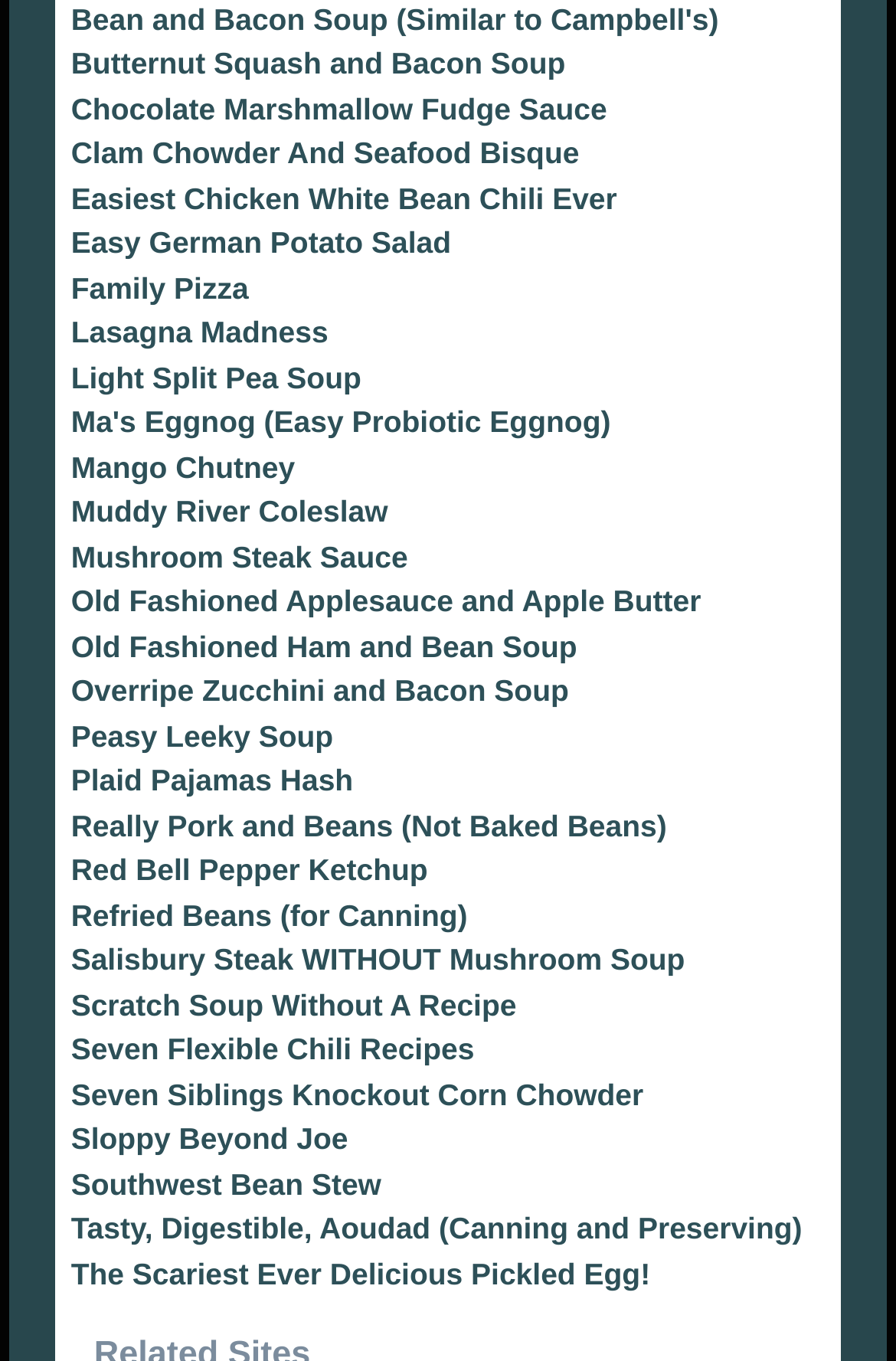Locate the bounding box of the user interface element based on this description: "Salisbury Steak WITHOUT Mushroom Soup".

[0.079, 0.693, 0.764, 0.718]